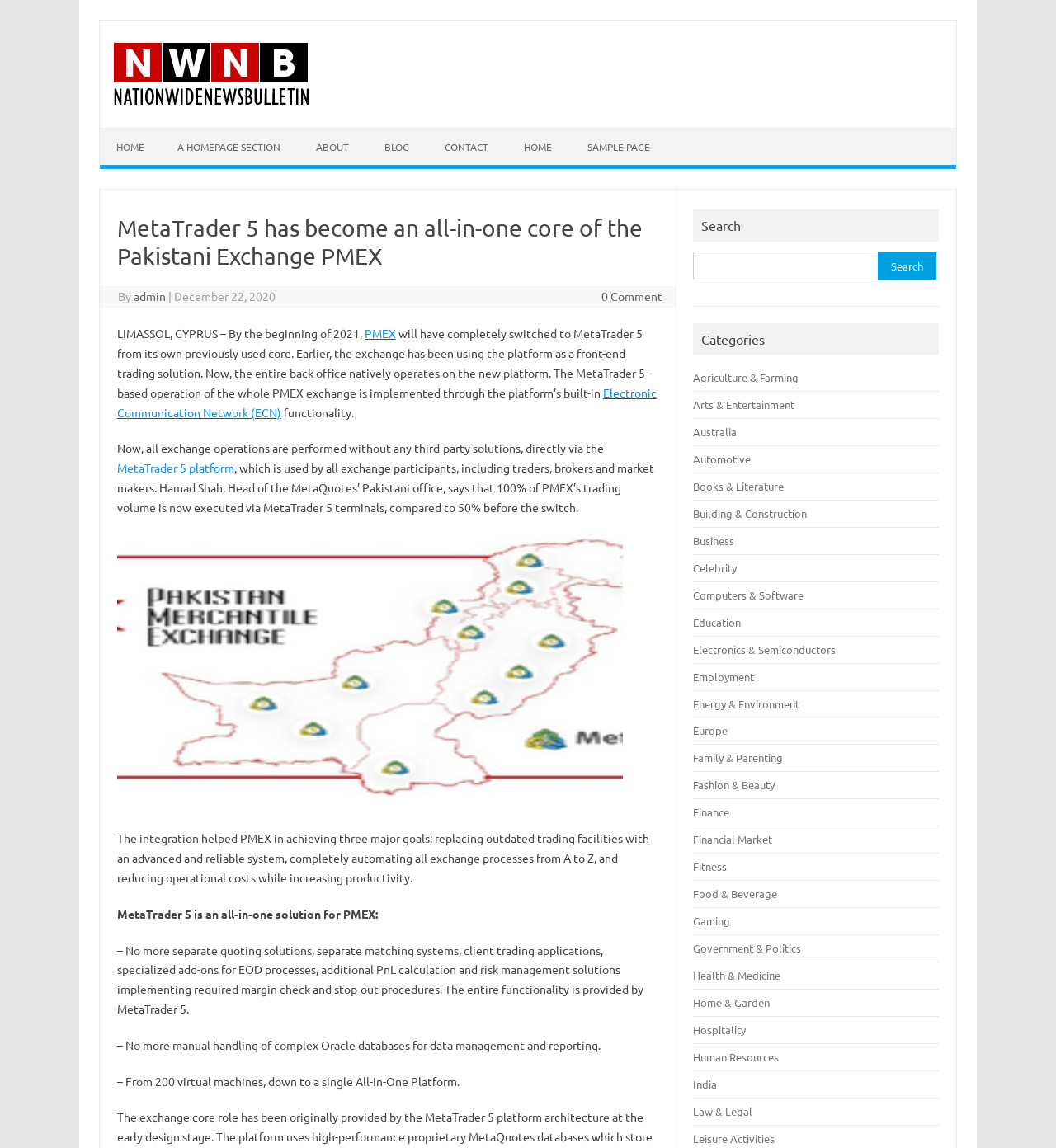What is the text of the first paragraph on the webpage?
Look at the image and answer the question with a single word or phrase.

LIMASSOL, CYPRUS – By the beginning of 2021, PMEX will have completely switched to MetaTrader 5 from its own previously used core.